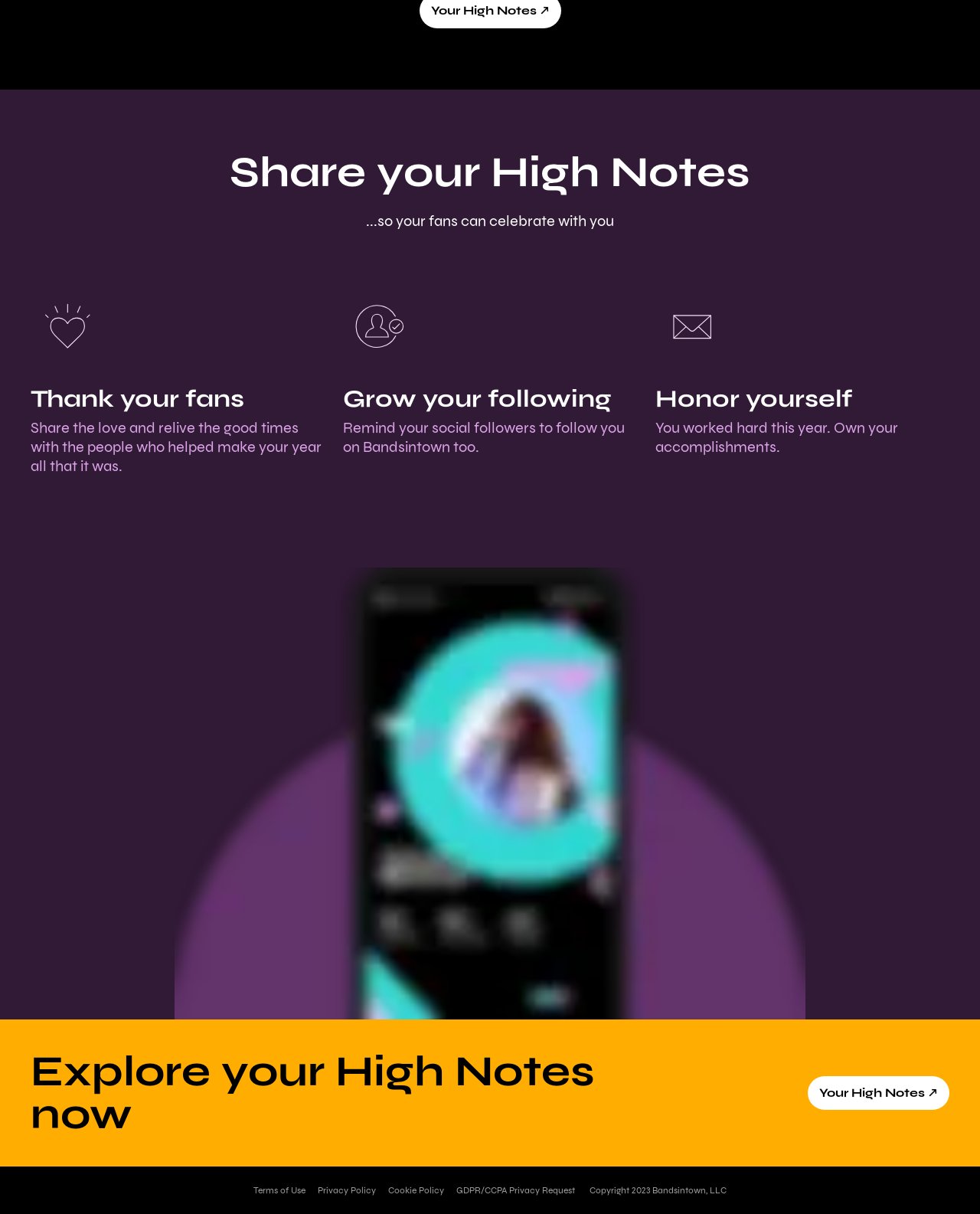Determine the bounding box coordinates of the UI element described by: "Your High Notes ↗️".

[0.824, 0.886, 0.969, 0.914]